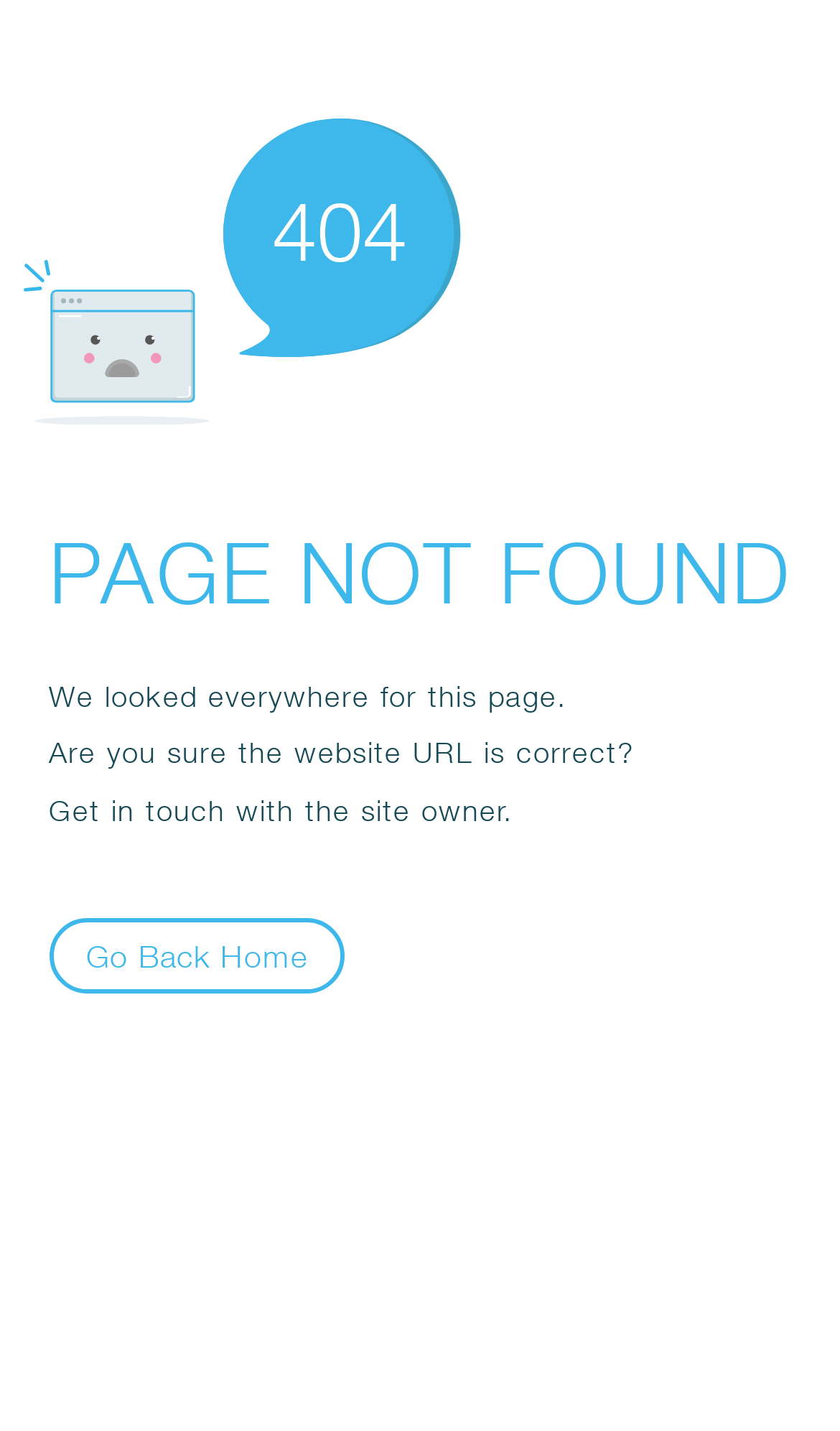Provide a one-word or short-phrase answer to the question:
What is the user advised to check?

website URL